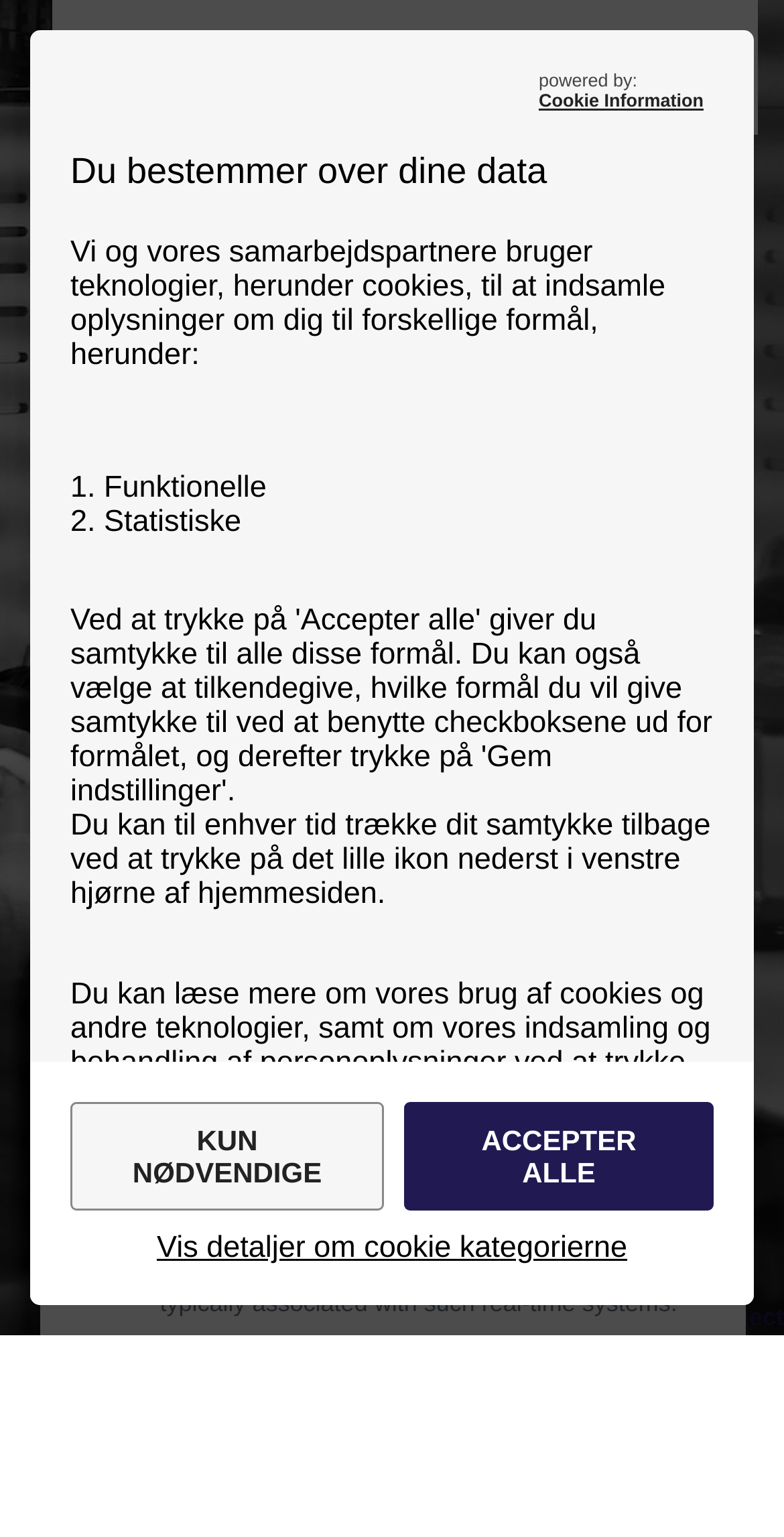What is the name of the module?
Please analyze the image and answer the question with as much detail as possible.

The name of the module can be found in the heading element with the text 'RECONFIGURABLE COMPUTING' located at the top of the webpage.